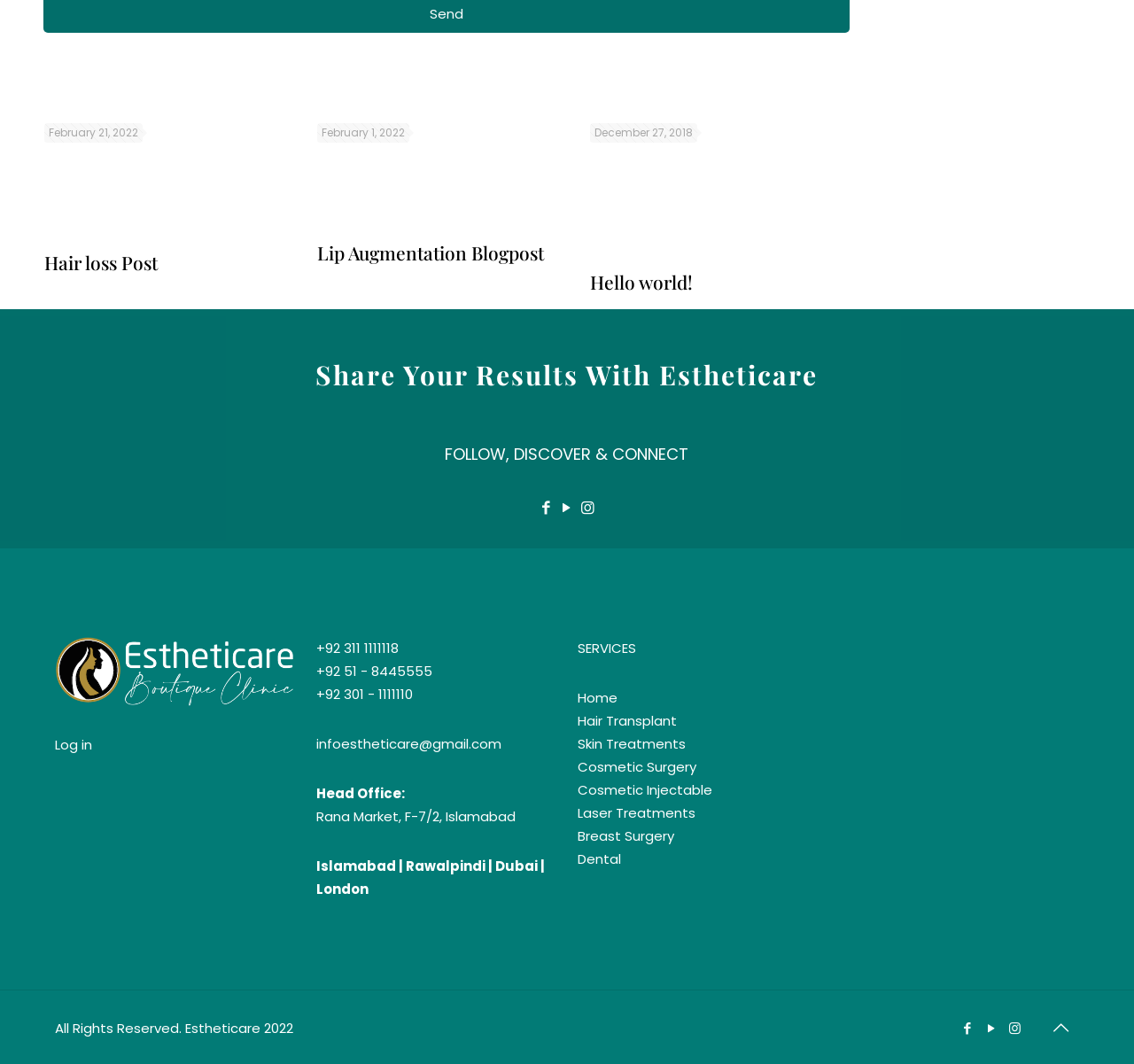Identify the bounding box for the UI element that is described as follows: "Lip Augmentation Blogpost".

[0.28, 0.226, 0.48, 0.249]